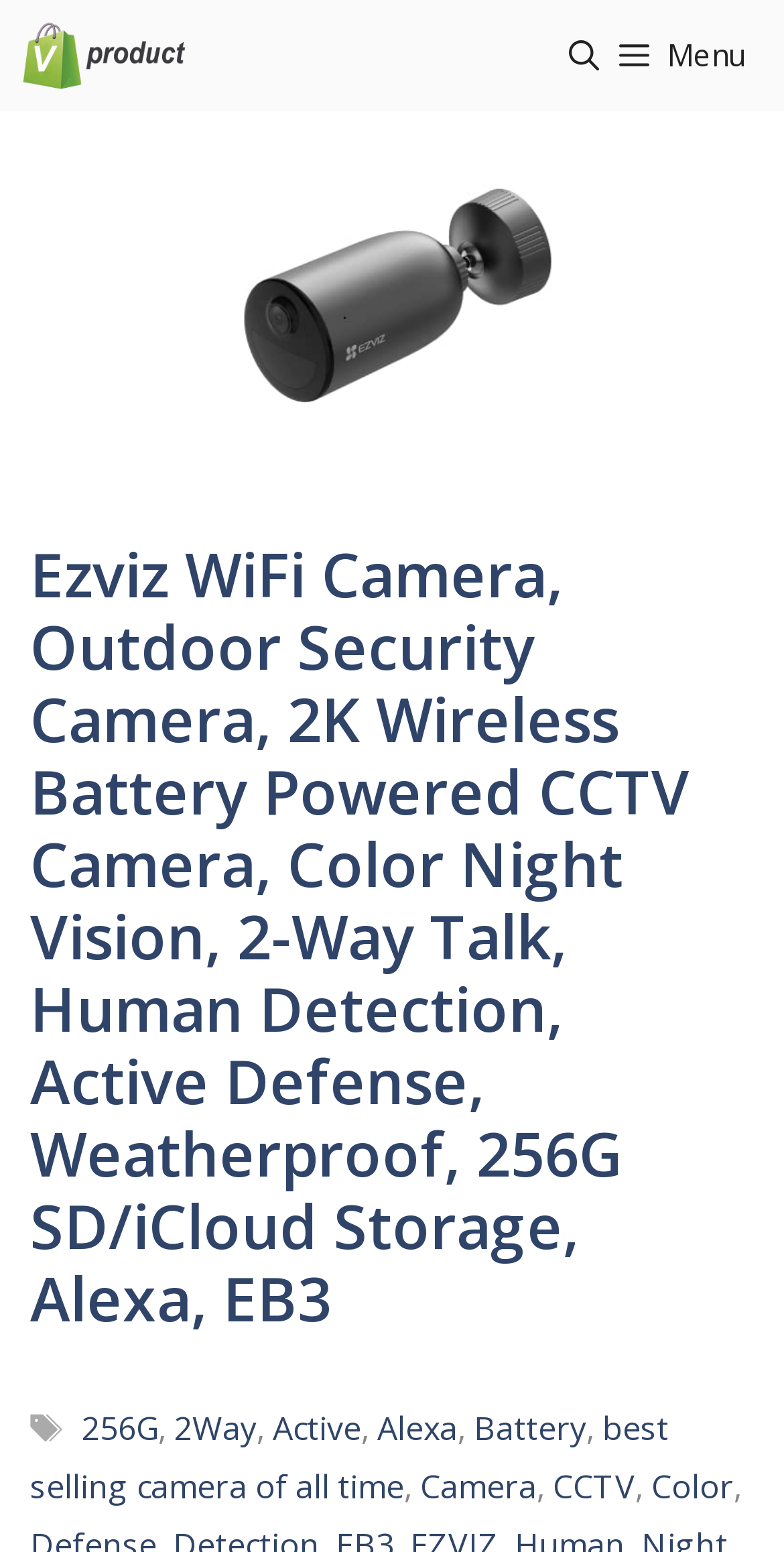Use a single word or phrase to answer the following:
What is the type of camera being described?

CCTV Camera